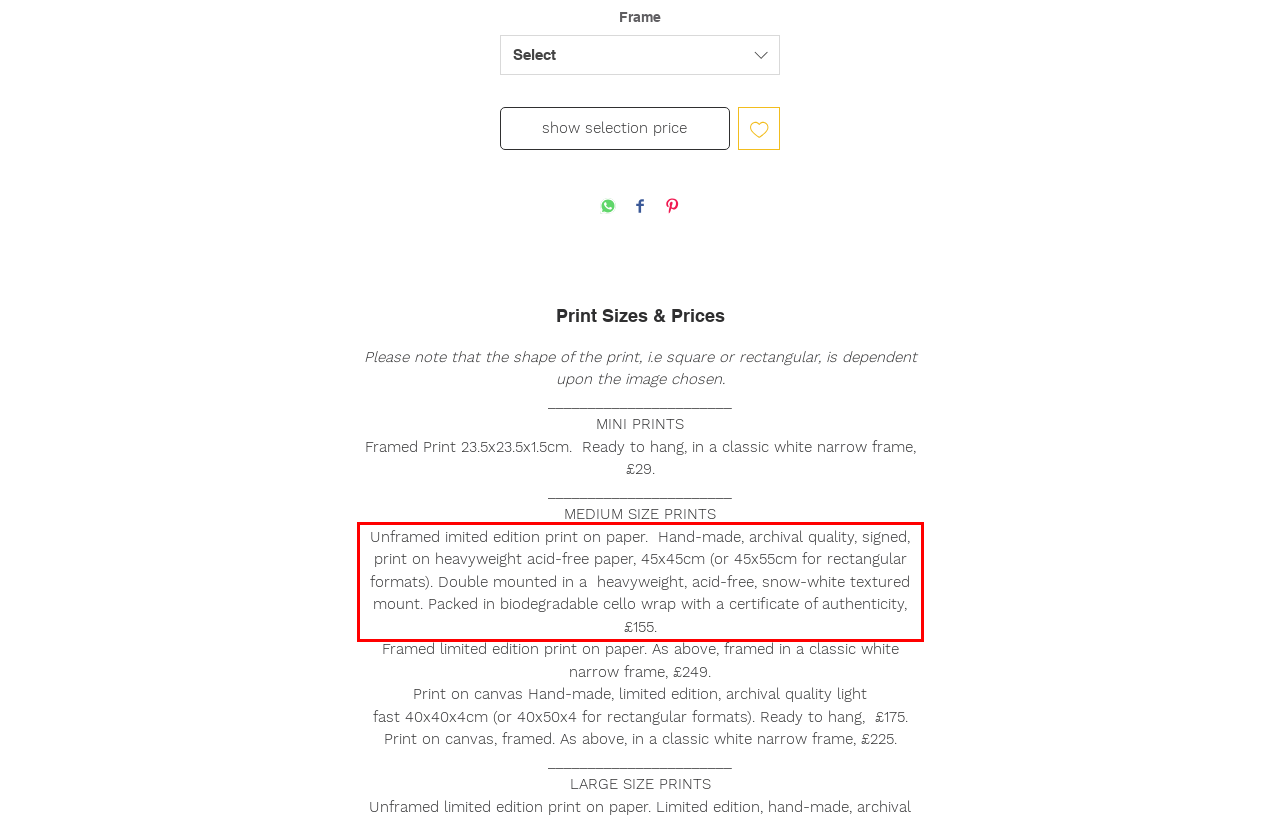You are given a screenshot with a red rectangle. Identify and extract the text within this red bounding box using OCR.

Unframed imited edition print on paper. Hand-made, archival quality, signed, print on heavyweight acid-free paper, 45x45cm (or 45x55cm for rectangular formats). Double mounted in a heavyweight, acid-free, snow-white textured mount. Packed in biodegradable cello wrap with a certificate of authenticity, £155.